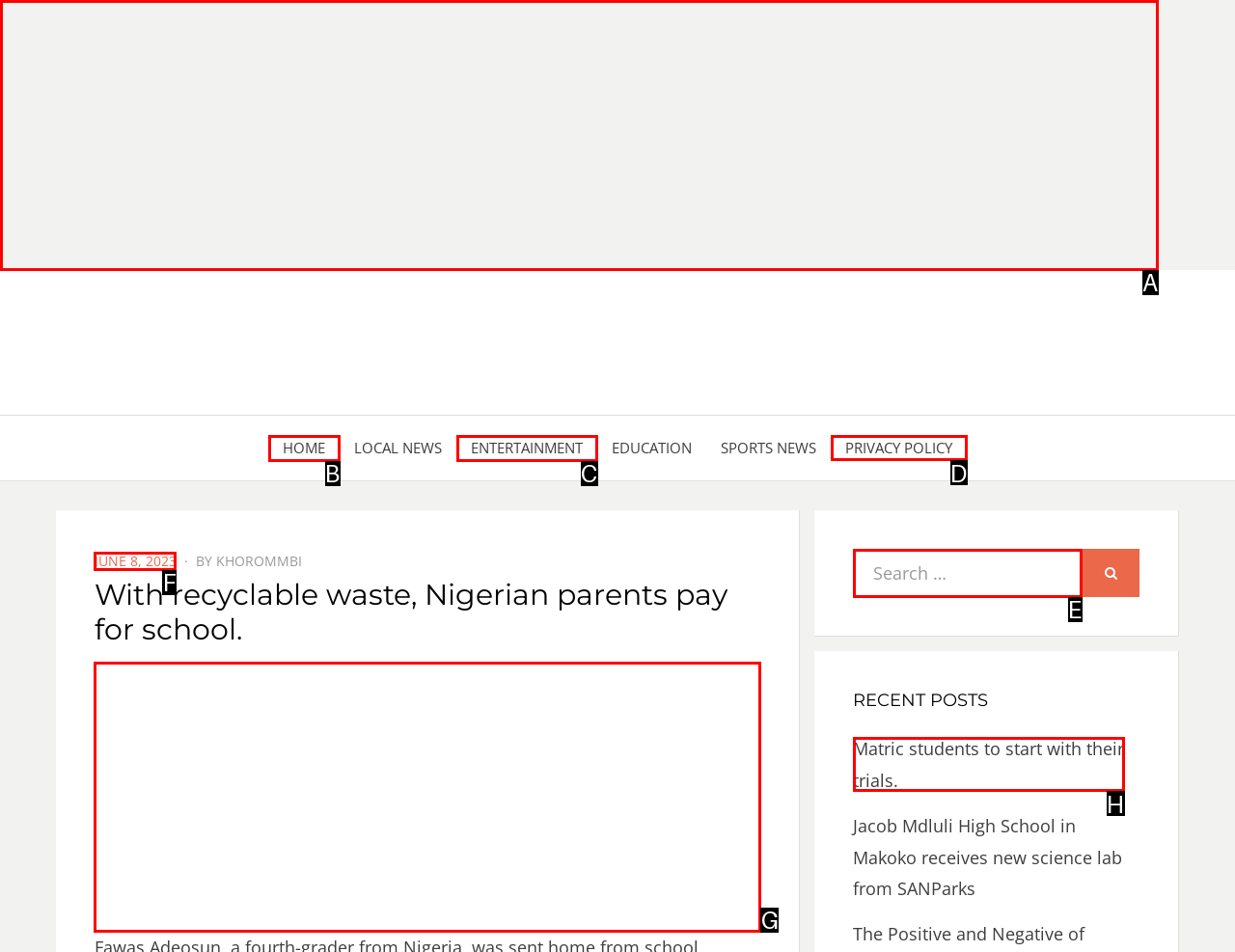Based on the task: Check the PRIVACY POLICY, which UI element should be clicked? Answer with the letter that corresponds to the correct option from the choices given.

D